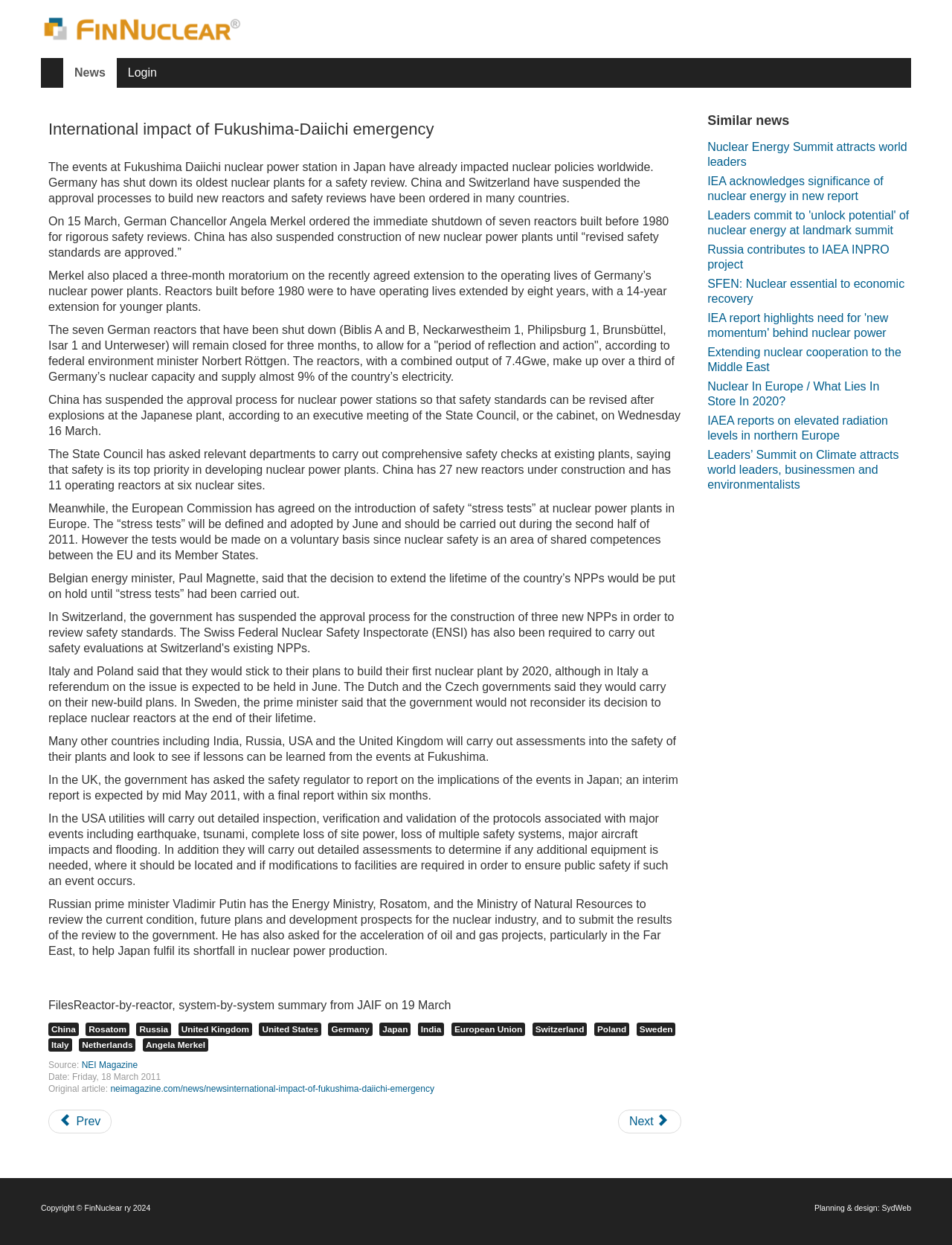How many new reactors are under construction in China?
Can you provide a detailed and comprehensive answer to the question?

According to the article, 'China has 27 new reactors under construction and has 11 operating reactors at six nuclear sites.' This information can be found in the paragraph that discusses China's response to the Fukushima-Daiichi emergency.